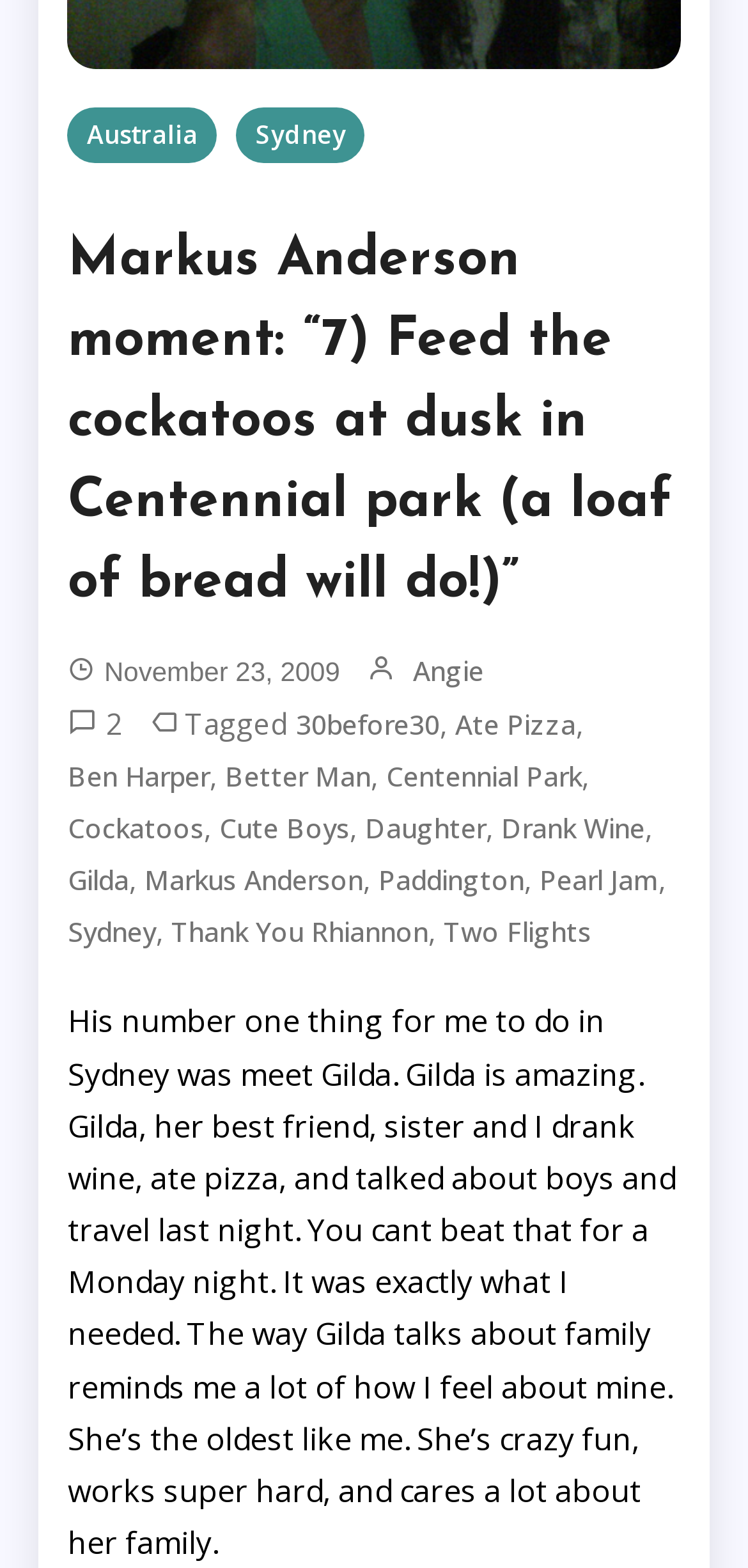Find the bounding box coordinates of the clickable element required to execute the following instruction: "Click on the link to Markus Anderson moment". Provide the coordinates as four float numbers between 0 and 1, i.e., [left, top, right, bottom].

[0.091, 0.149, 0.898, 0.389]